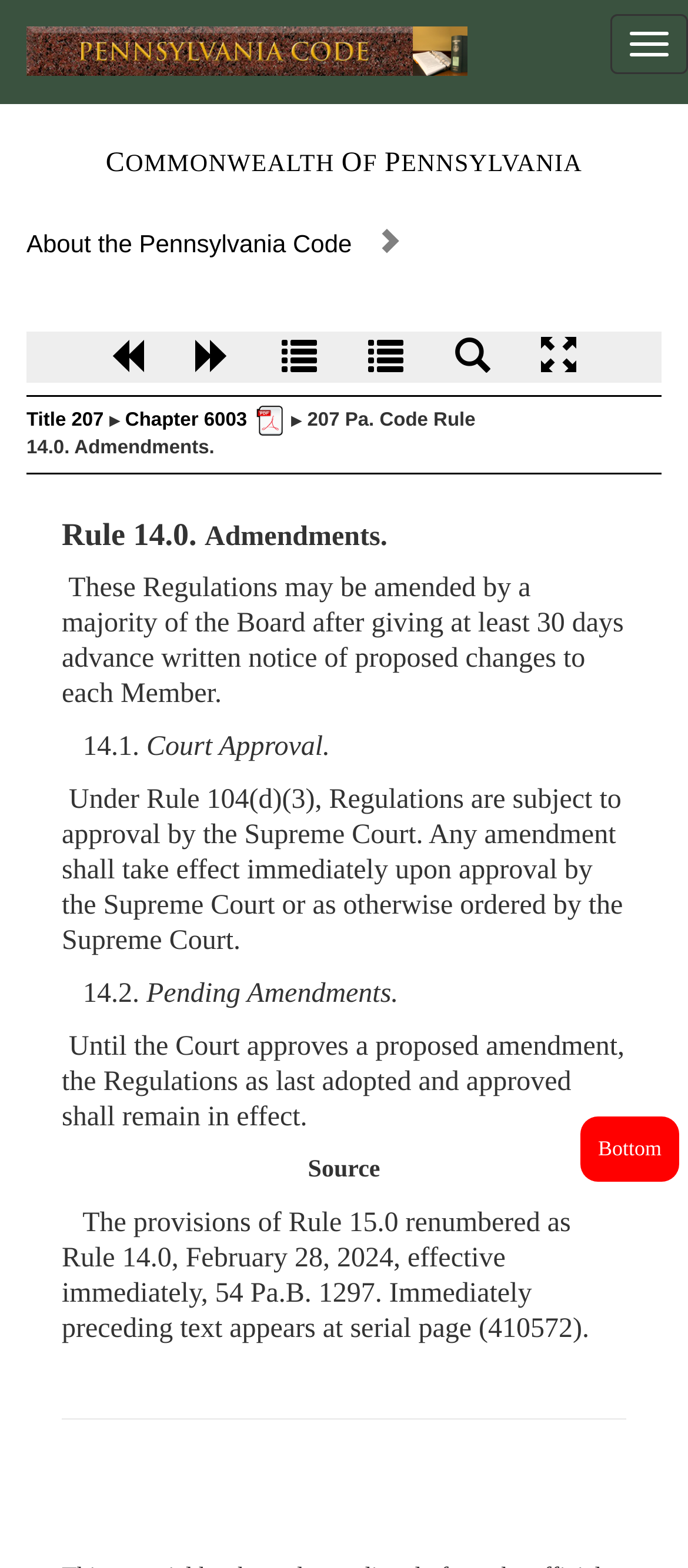What is the source of Rule 14.0?
Your answer should be a single word or phrase derived from the screenshot.

Renumbered from Rule 15.0